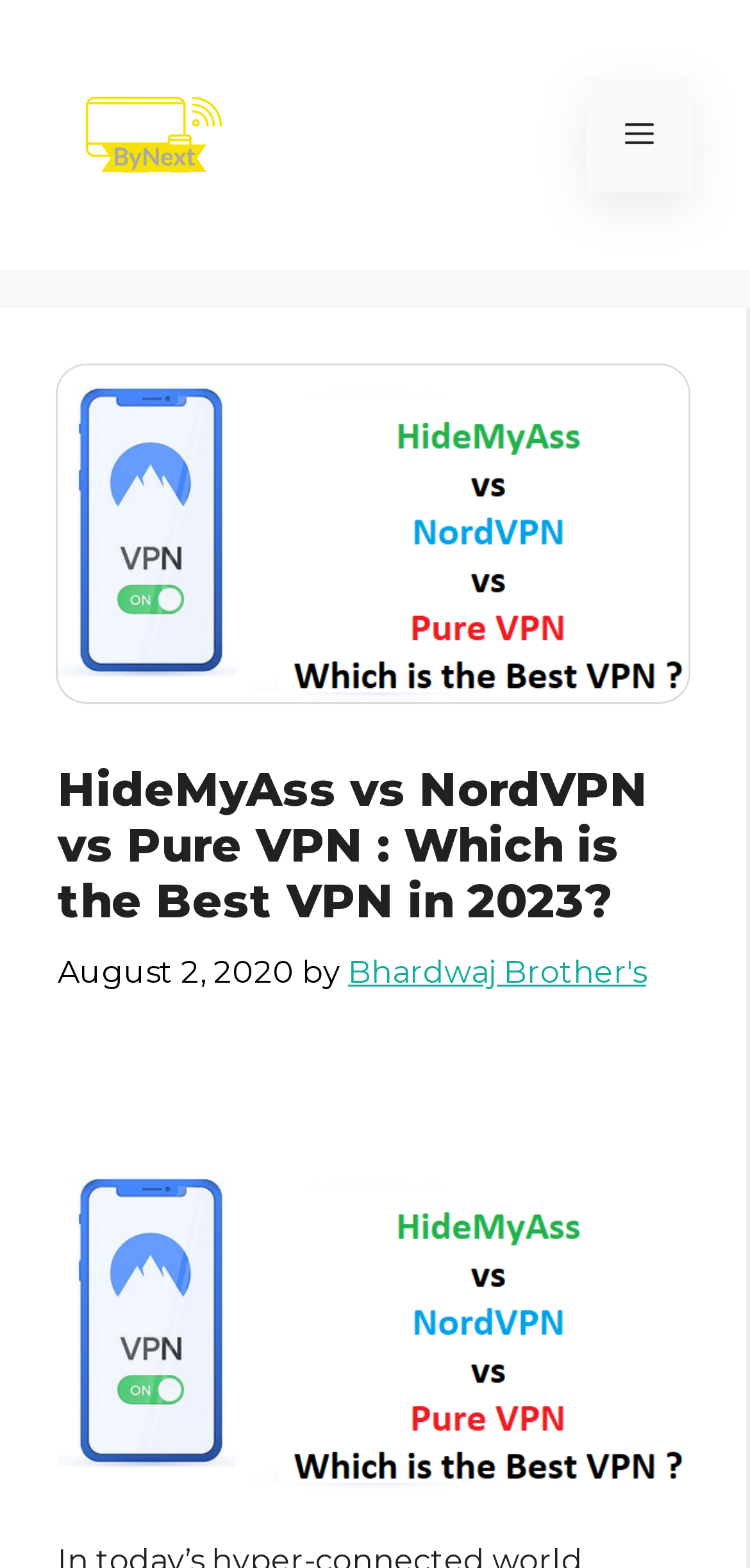Observe the image and answer the following question in detail: What is the date of the article?

The date of the article is mentioned in the time element, which is a child of the header element. The text content of the time element is 'August 2, 2020'.